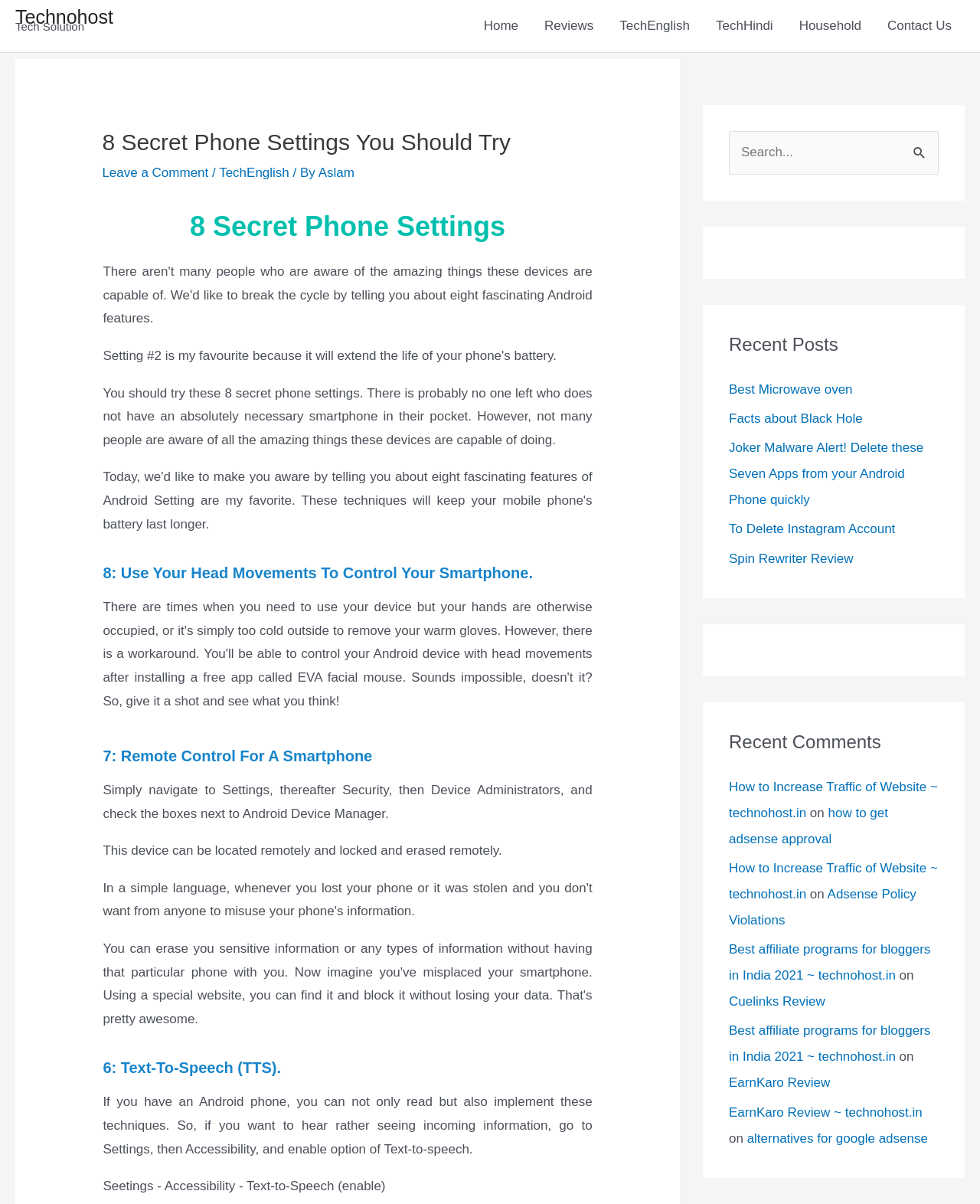What is the topic of the recent post 'Joker Malware Alert! Delete these Seven Apps from your Android Phone quickly'?
Based on the screenshot, answer the question with a single word or phrase.

Joker Malware